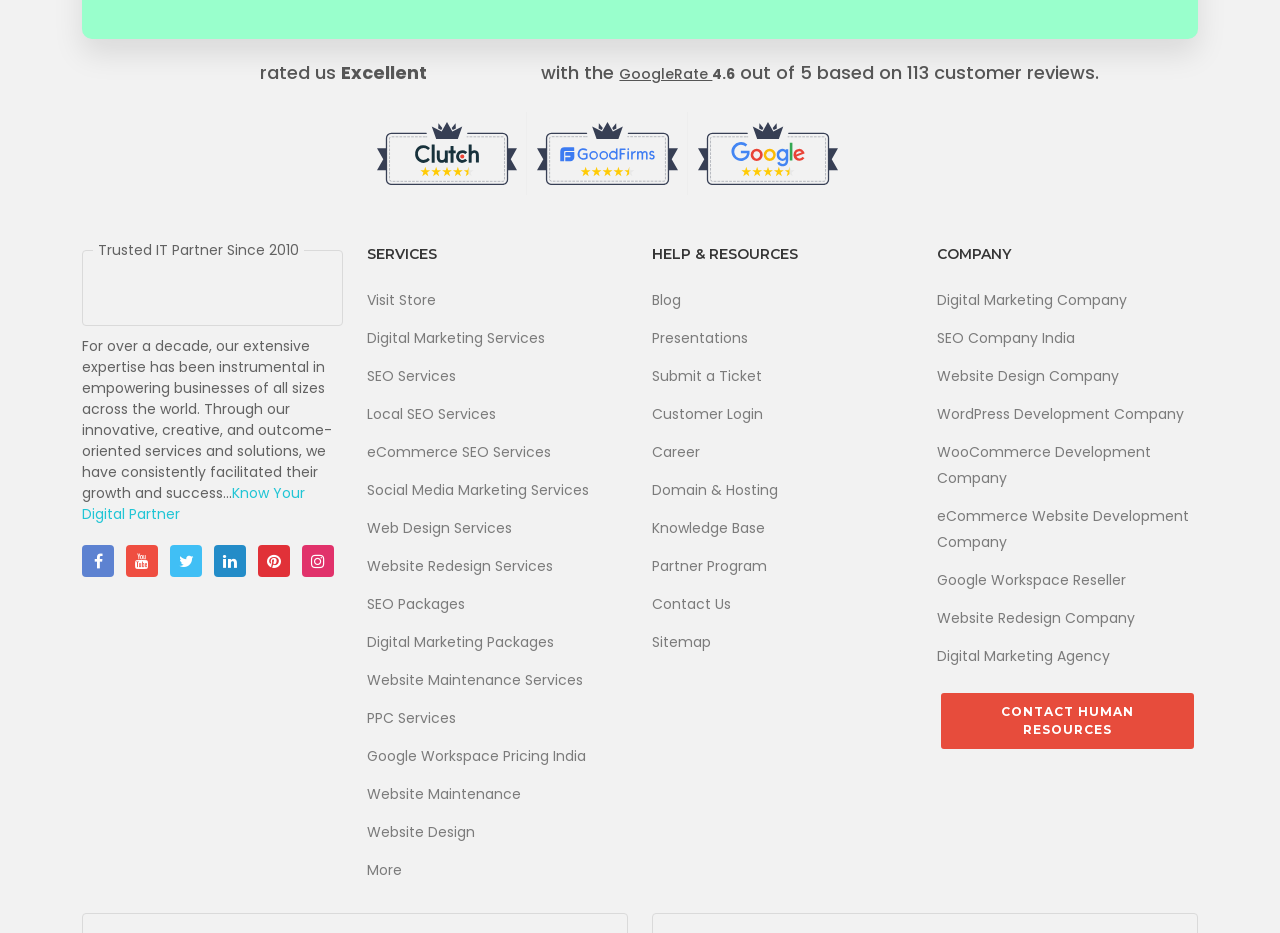Please find the bounding box coordinates of the section that needs to be clicked to achieve this instruction: "Visit Clutch reviews".

[0.295, 0.153, 0.404, 0.174]